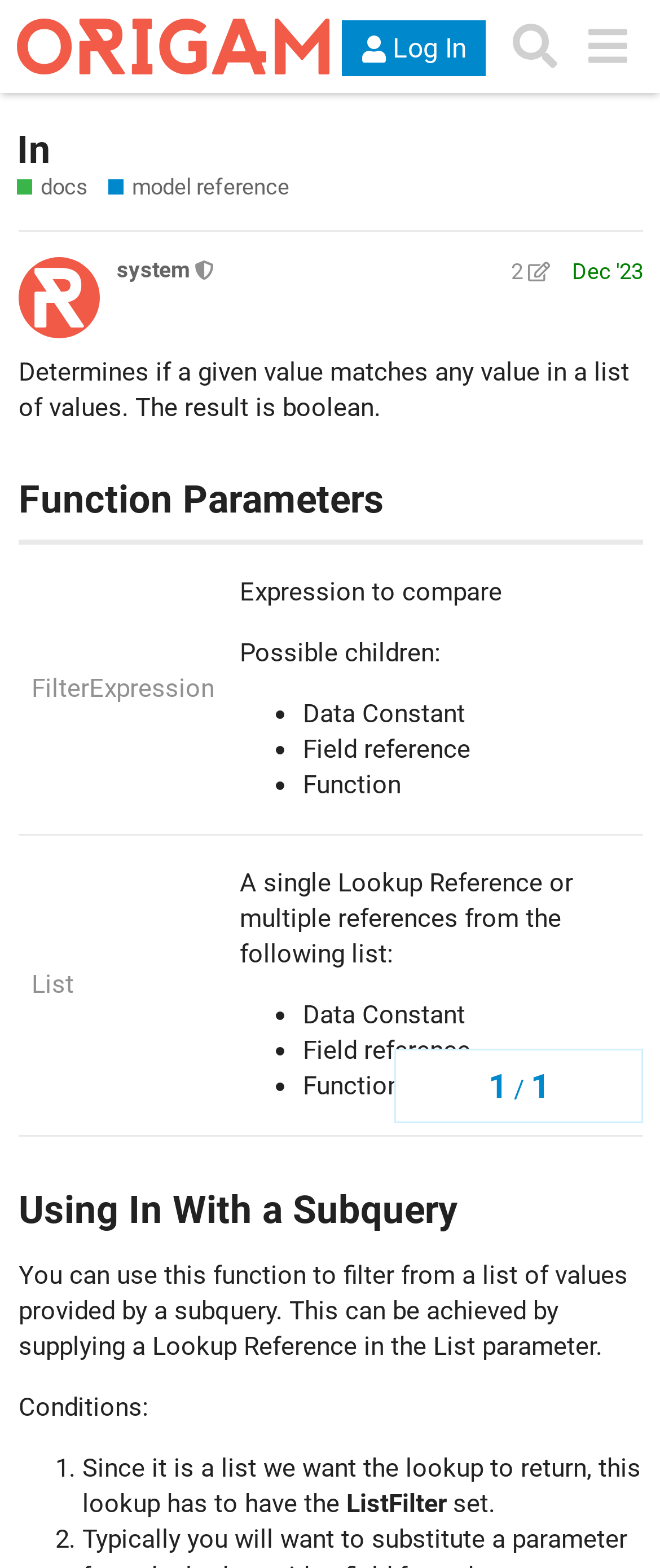Please analyze the image and provide a thorough answer to the question:
What is the condition for using the function with a subquery?

The webpage states that when using the function with a subquery, the lookup has to have the ListFilter set, as it is a list we want the lookup to return.